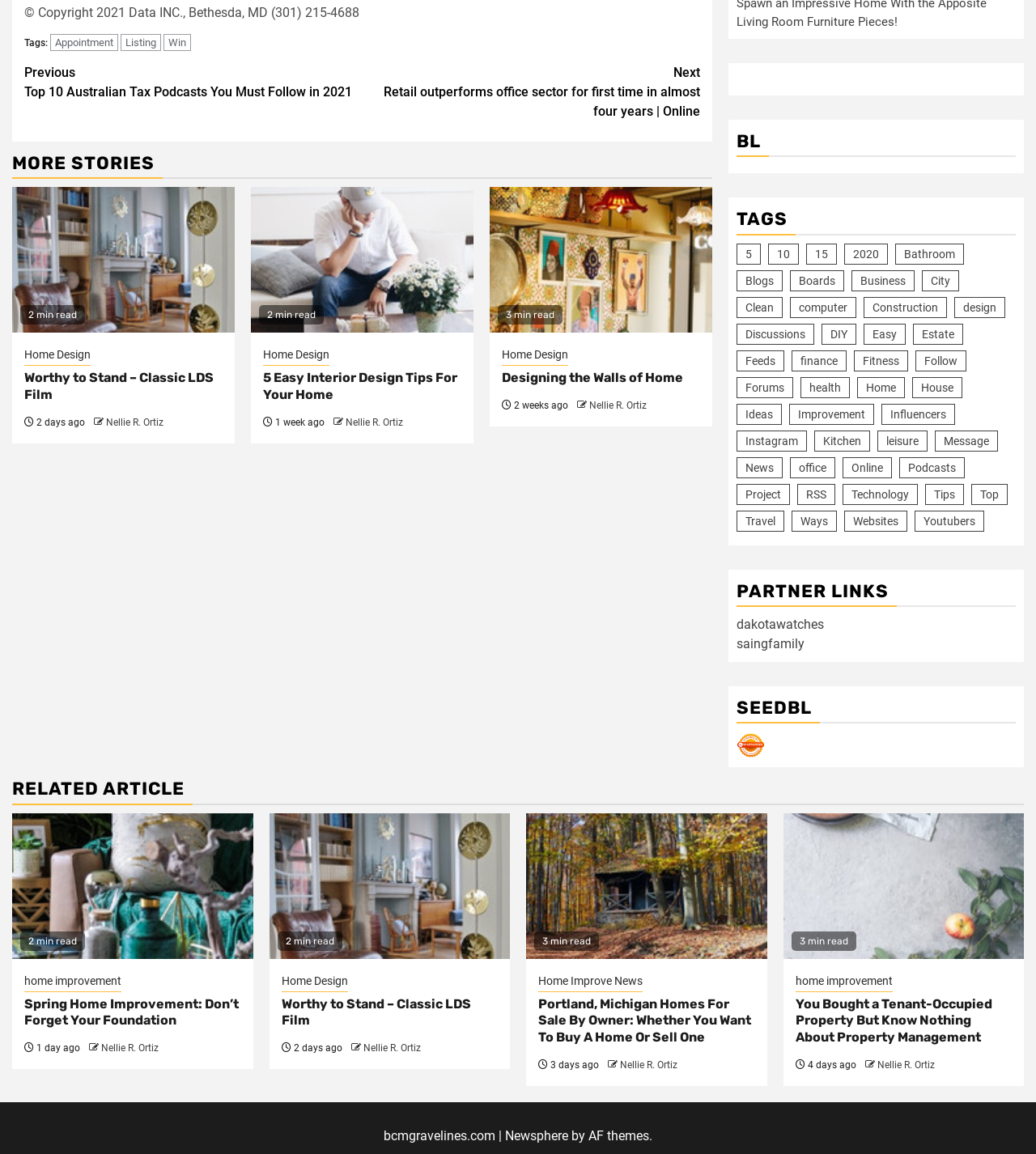Identify the bounding box coordinates for the UI element mentioned here: "alt="Seedbacklink" title="Seedbacklink"". Provide the coordinates as four float values between 0 and 1, i.e., [left, top, right, bottom].

[0.711, 0.638, 0.738, 0.652]